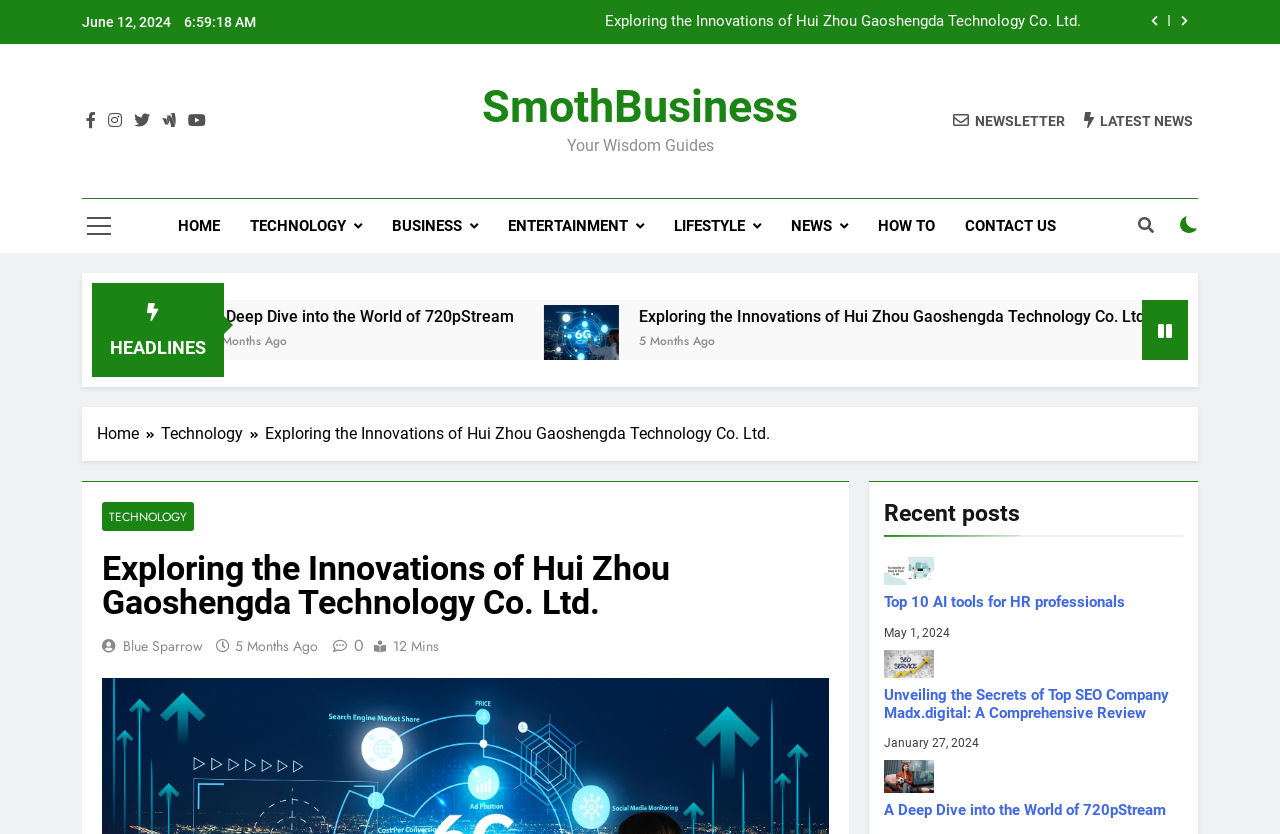Identify the bounding box coordinates for the UI element described as follows: Technology. Use the format (top-left x, top-left y, bottom-right x, bottom-right y) and ensure all values are floating point numbers between 0 and 1.

[0.126, 0.506, 0.207, 0.535]